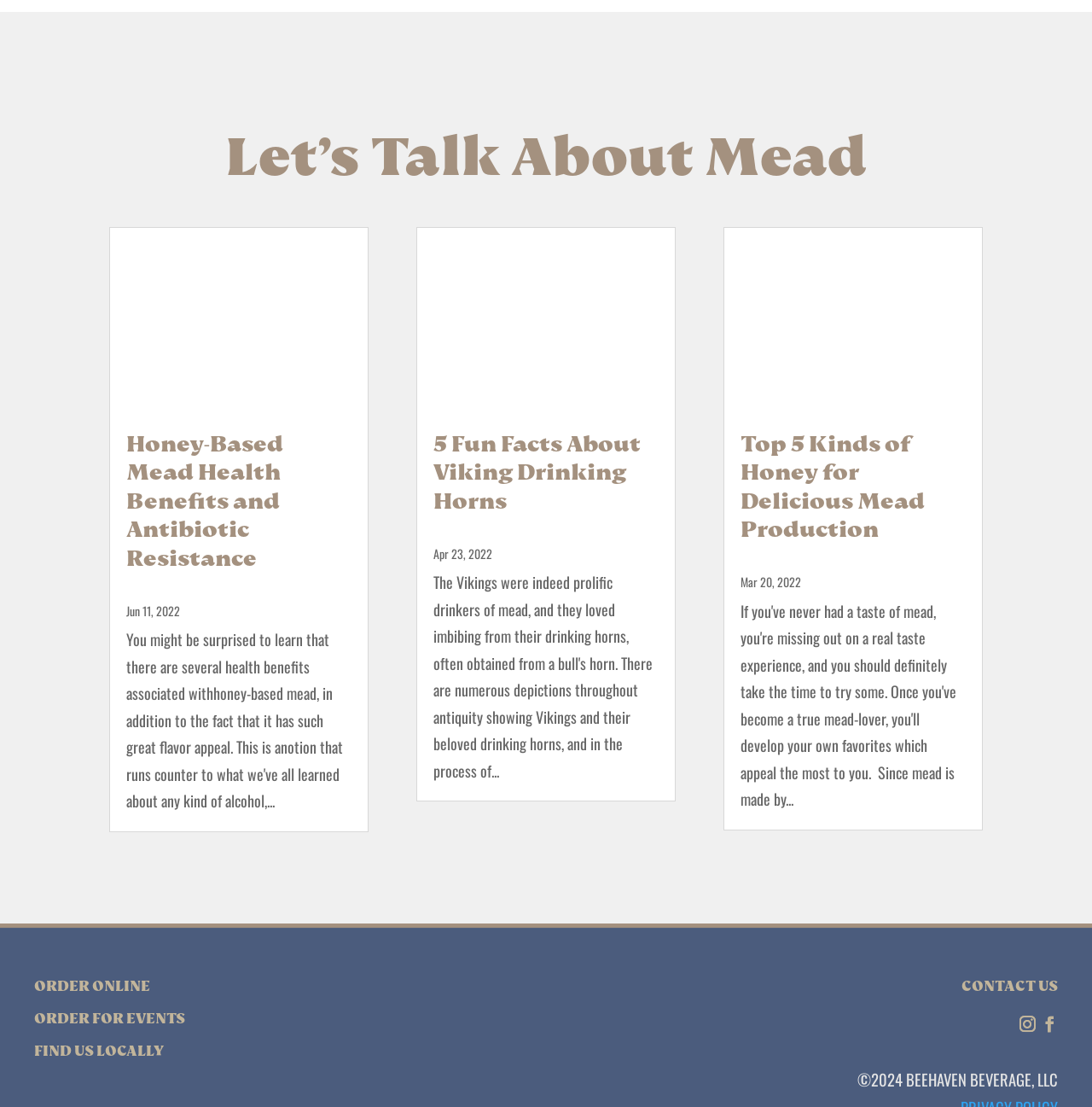Give a one-word or short phrase answer to the question: 
What can be ordered online?

Mead